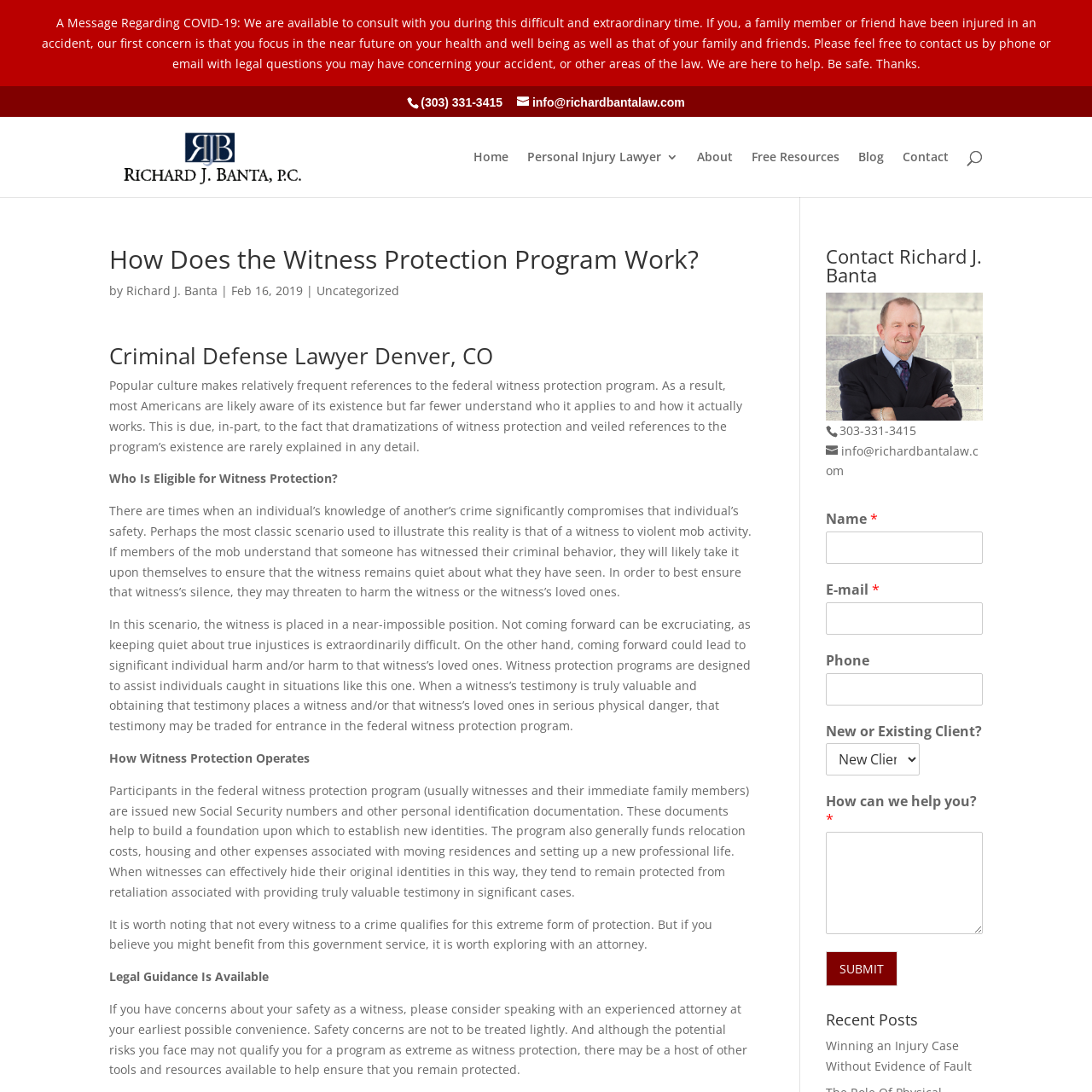Please identify the bounding box coordinates of the element I need to click to follow this instruction: "Search for something".

[0.157, 0.107, 0.877, 0.109]